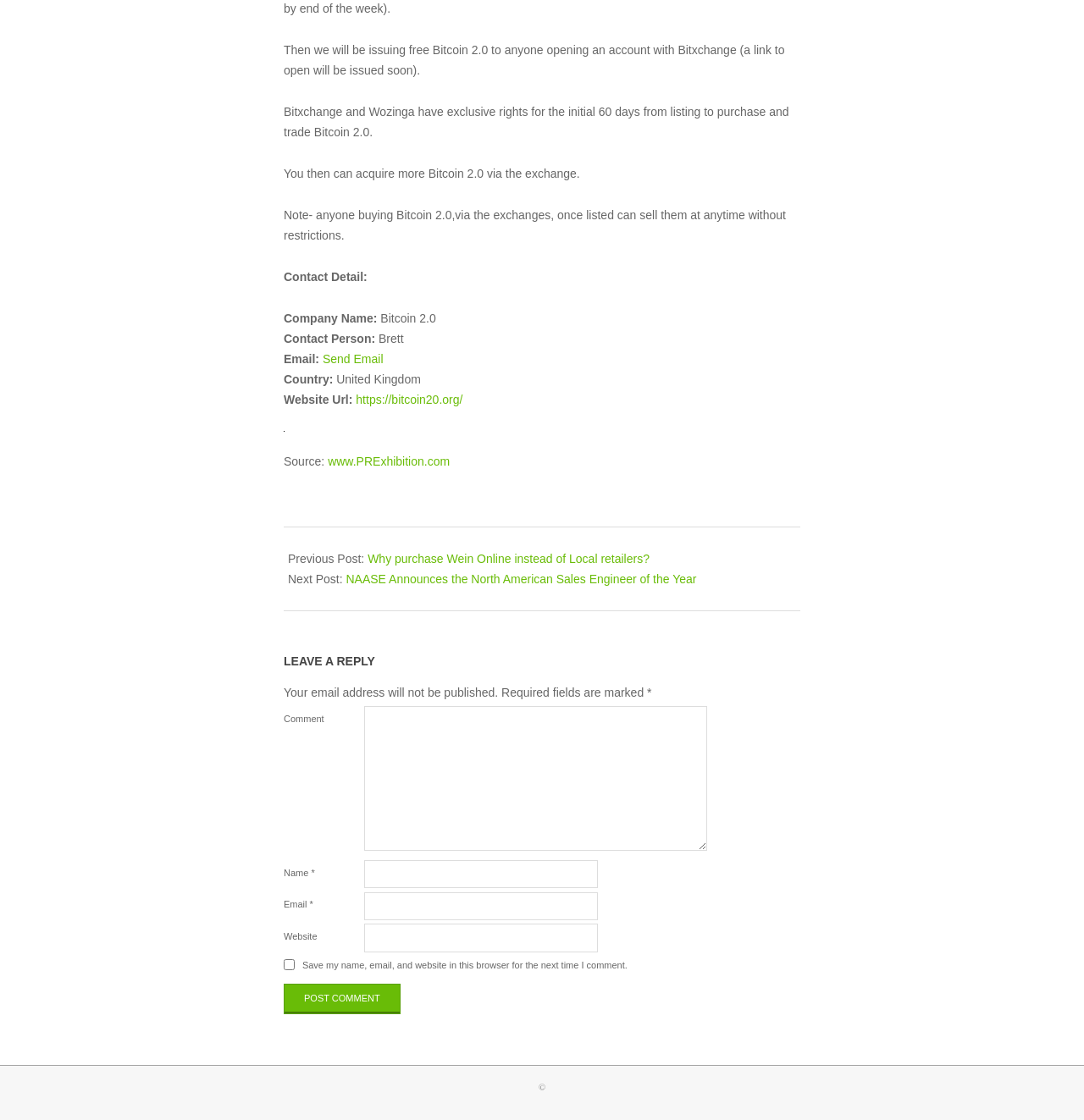Please determine the bounding box coordinates of the element to click in order to execute the following instruction: "Read the next post". The coordinates should be four float numbers between 0 and 1, specified as [left, top, right, bottom].

[0.319, 0.511, 0.643, 0.523]